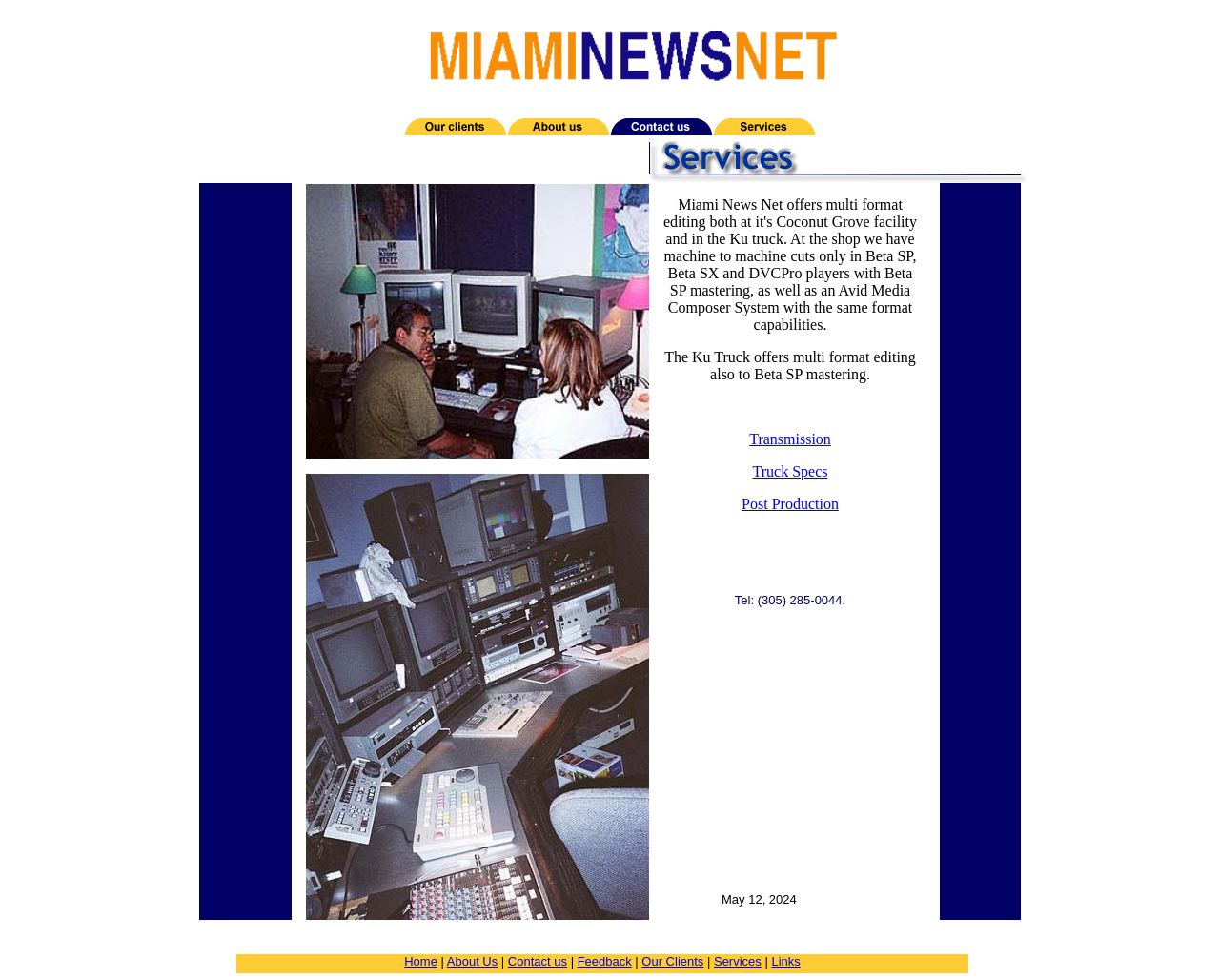Please locate the bounding box coordinates of the element that should be clicked to achieve the given instruction: "Click the first news link".

[0.331, 0.124, 0.416, 0.141]